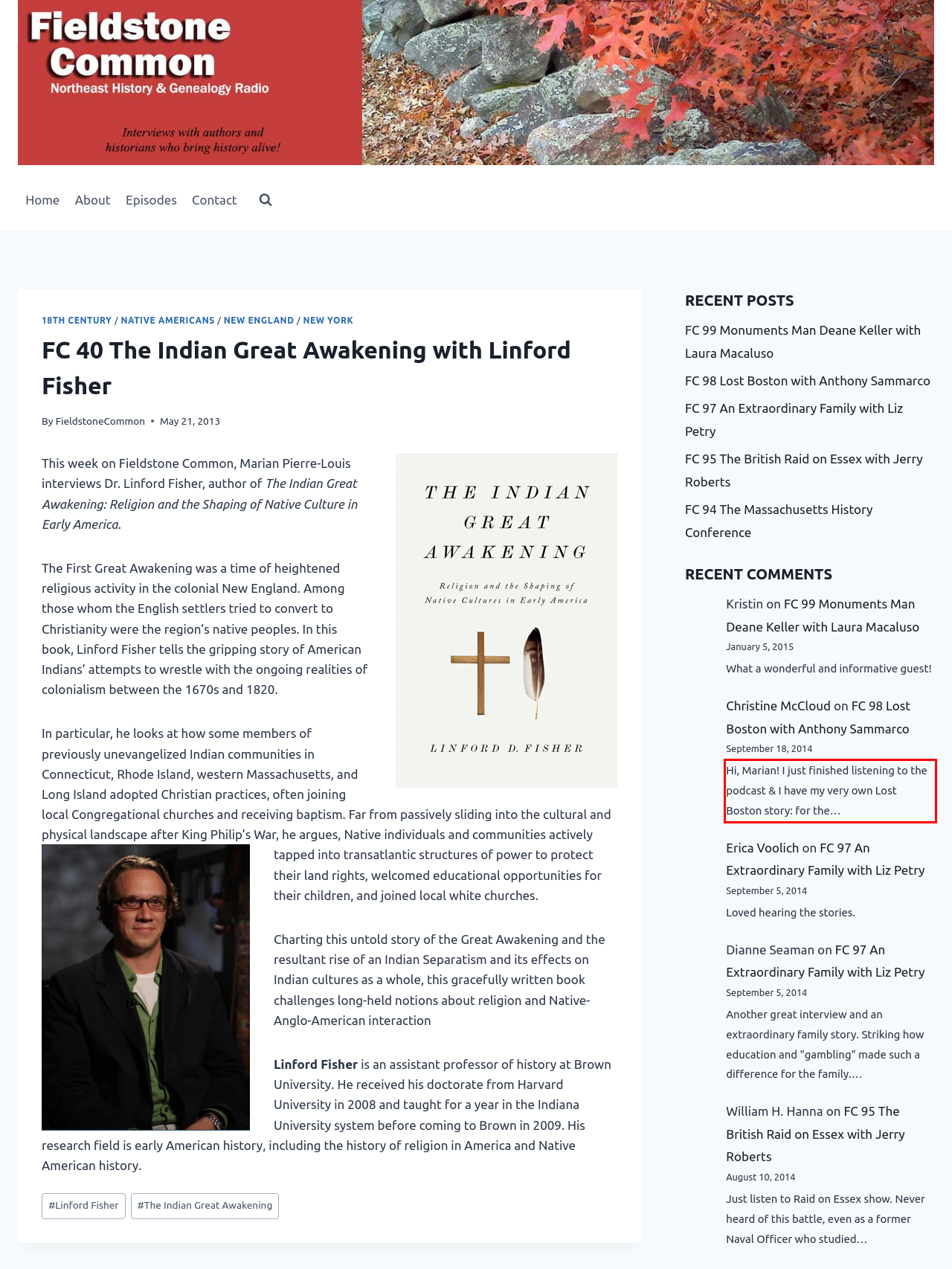From the provided screenshot, extract the text content that is enclosed within the red bounding box.

Hi, Marian! I just finished listening to the podcast & I have my very own Lost Boston story: for the…